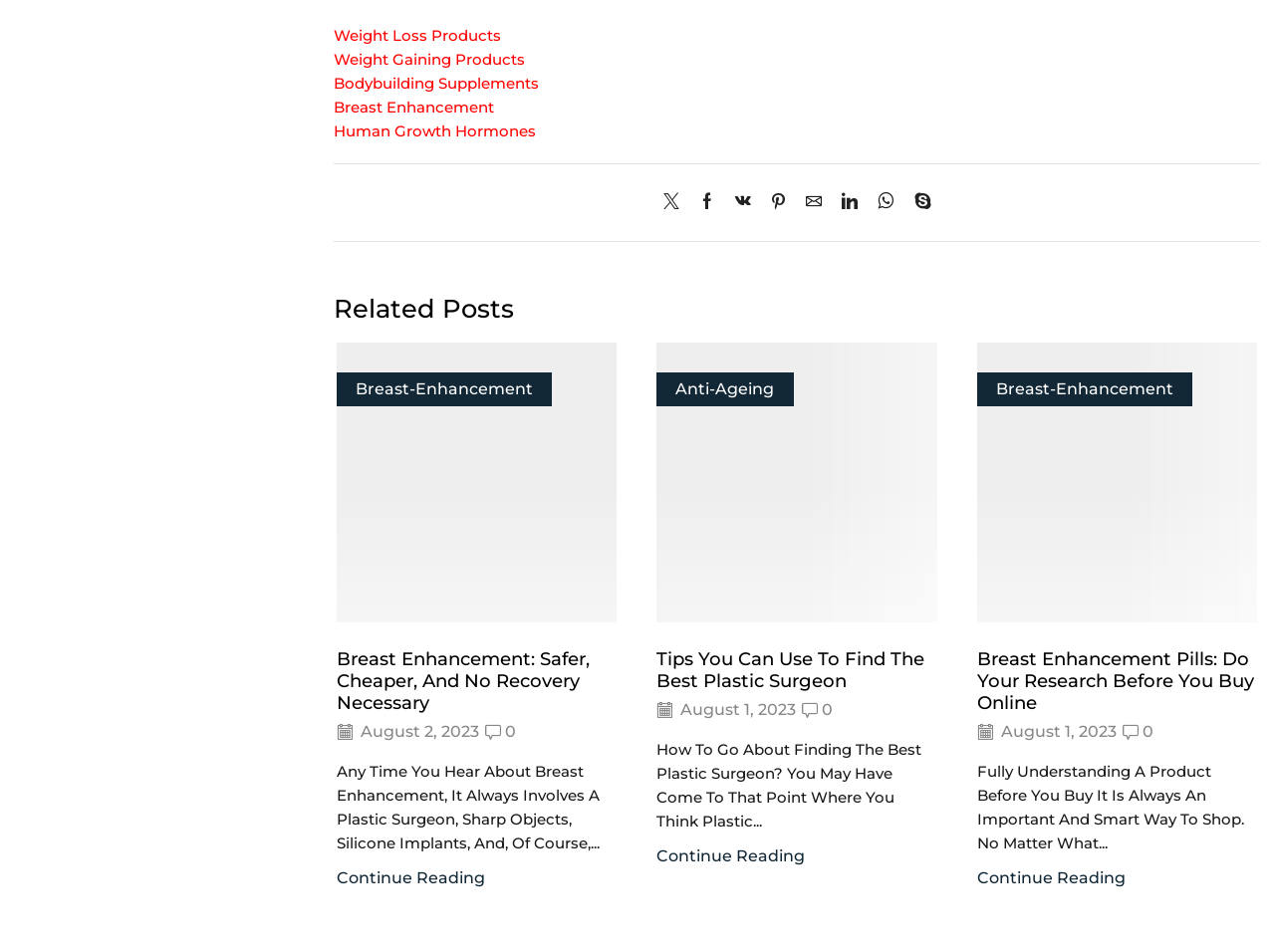What is the purpose of the links at the top of the webpage?
Look at the image and respond with a one-word or short phrase answer.

Navigation